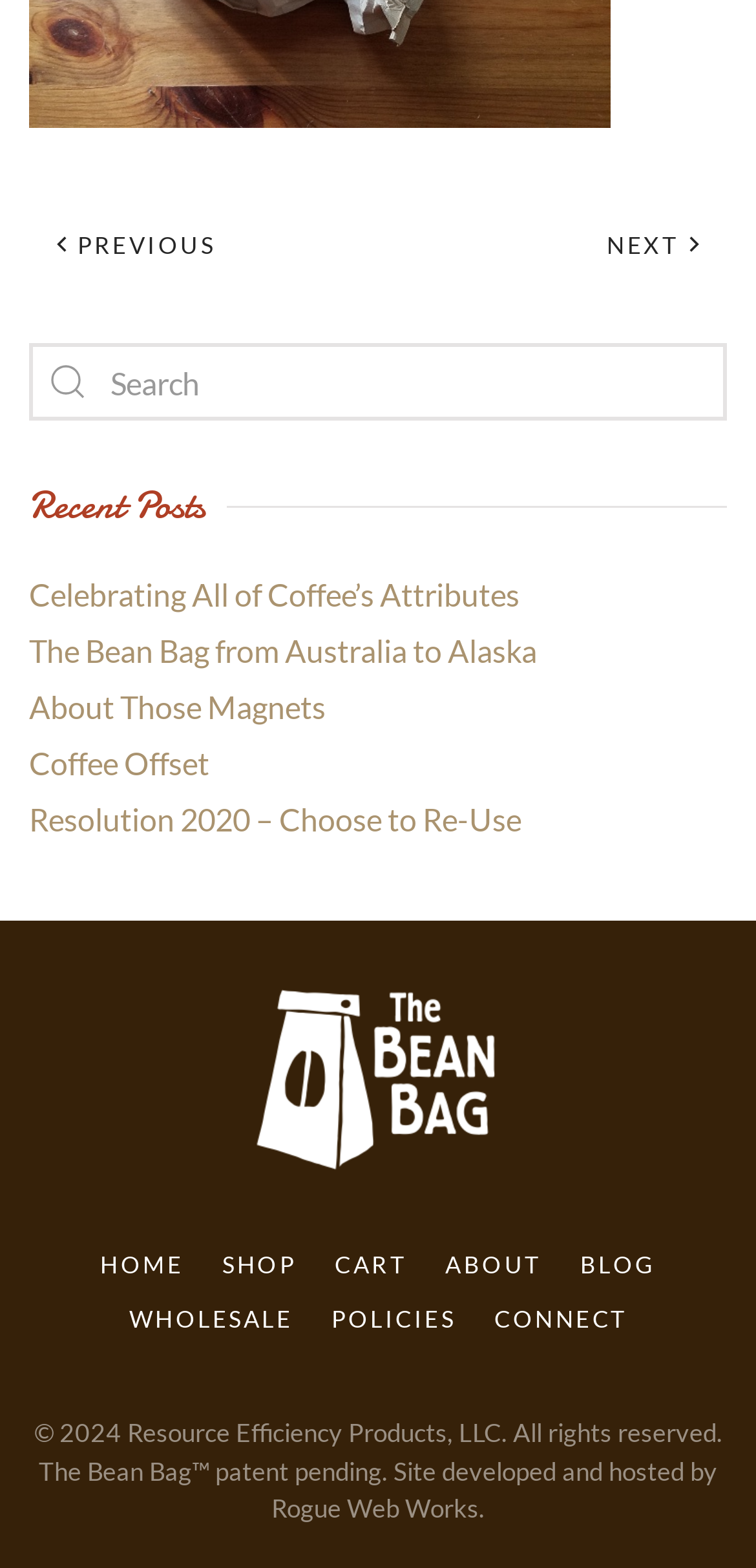Pinpoint the bounding box coordinates of the area that should be clicked to complete the following instruction: "search for something". The coordinates must be given as four float numbers between 0 and 1, i.e., [left, top, right, bottom].

[0.038, 0.219, 0.962, 0.268]